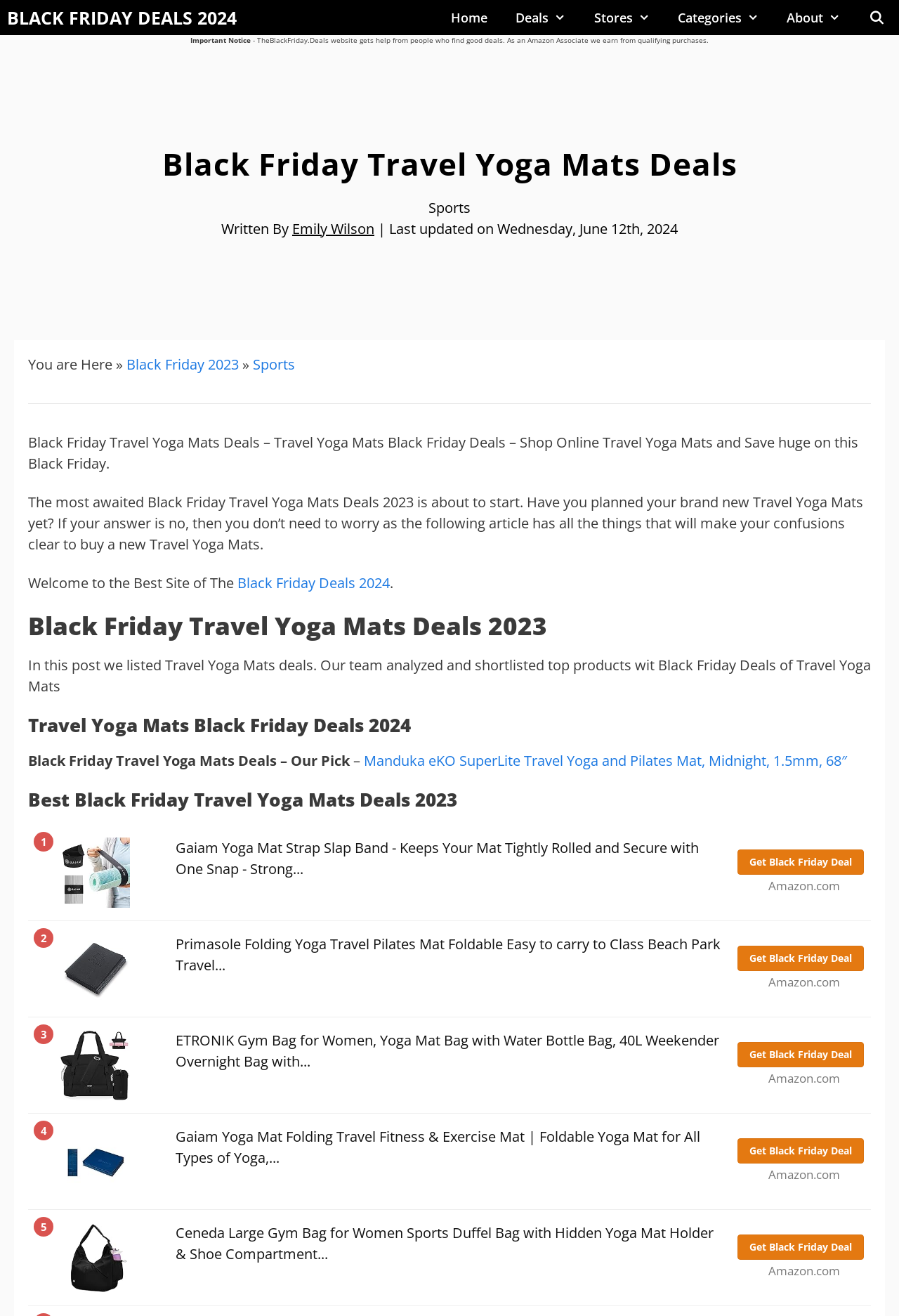Please identify the bounding box coordinates of the region to click in order to complete the task: "Click on 'Black Friday Travel Yoga Mats Deals 2023' heading". The coordinates must be four float numbers between 0 and 1, specified as [left, top, right, bottom].

[0.031, 0.464, 0.969, 0.487]